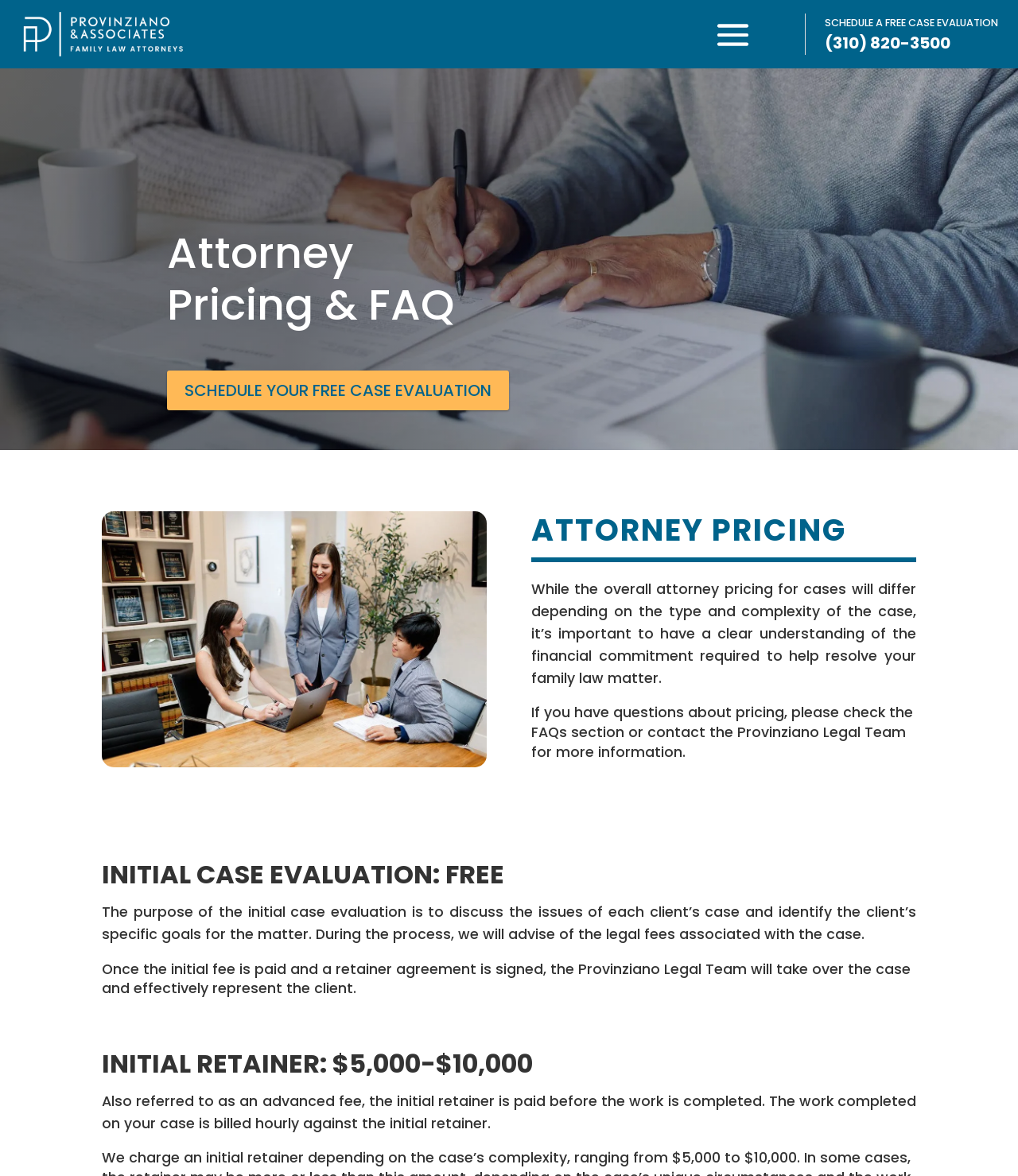What is the image description above the 'ATTORNEY PRICING' heading?
Refer to the image and provide a concise answer in one word or phrase.

Smiling people